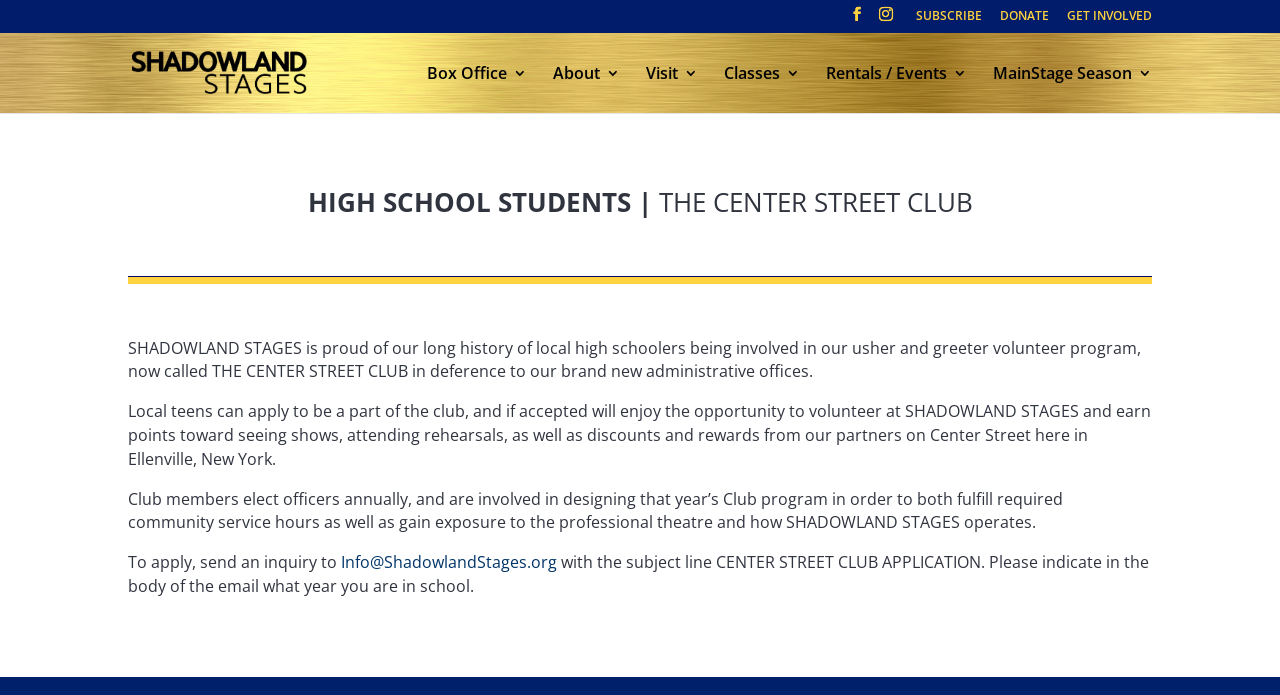Highlight the bounding box coordinates of the region I should click on to meet the following instruction: "Search for something".

[0.1, 0.047, 0.9, 0.048]